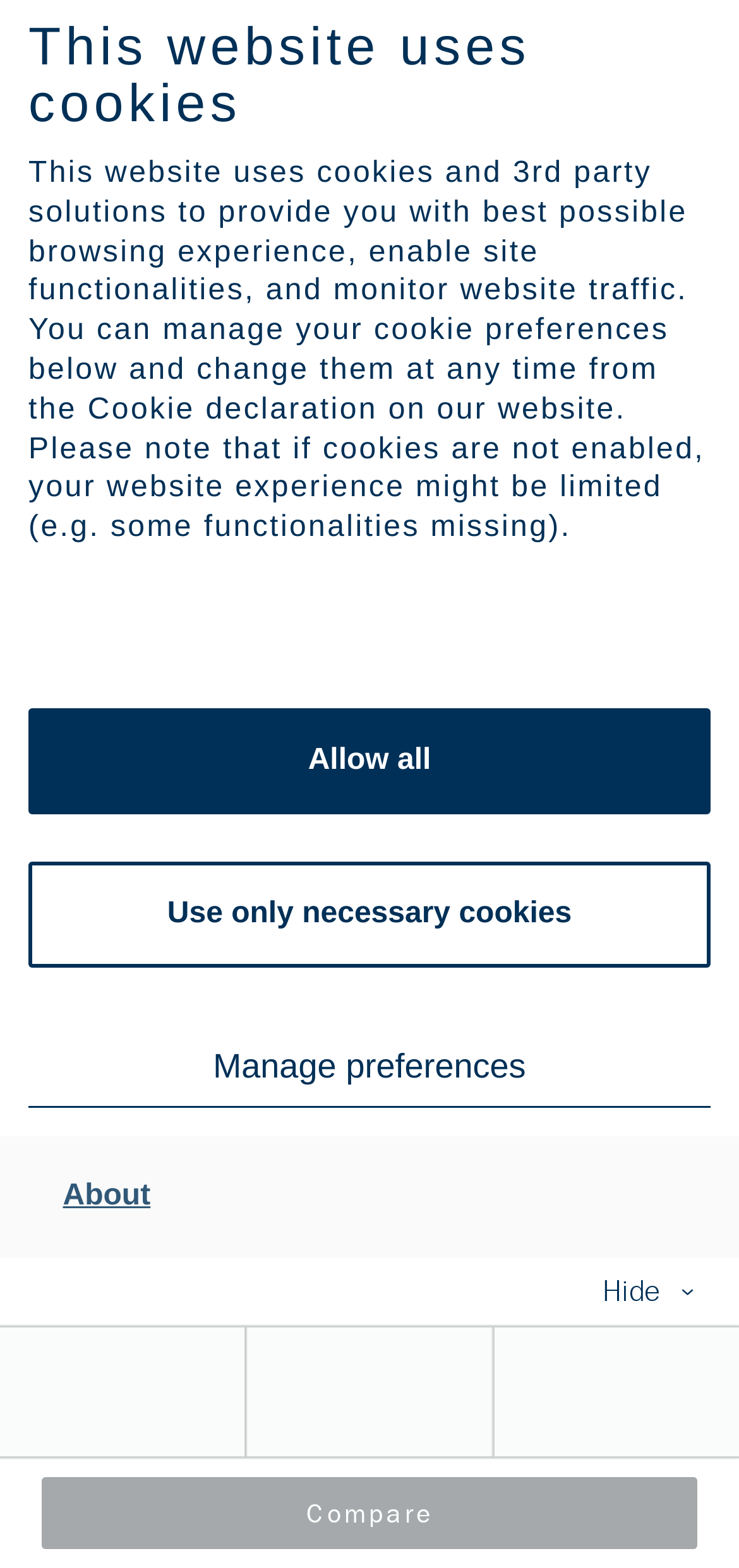Using the image as a reference, answer the following question in as much detail as possible:
Is the 'Compare' button currently enabled?

I found a button element on the webpage with the text 'Compare', and its 'disabled' property is set to 'True', which means the button is currently not enabled.